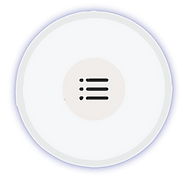What is the likely field of application for this device?
Provide an in-depth answer to the question, covering all aspects.

The caption suggests that the device is part of a broader discussion around innovative technologies in fields like dynamic authorization or access management, which are fundamental to future-proofing businesses in an increasingly digital landscape, implying that the device is likely used in access management or related fields.